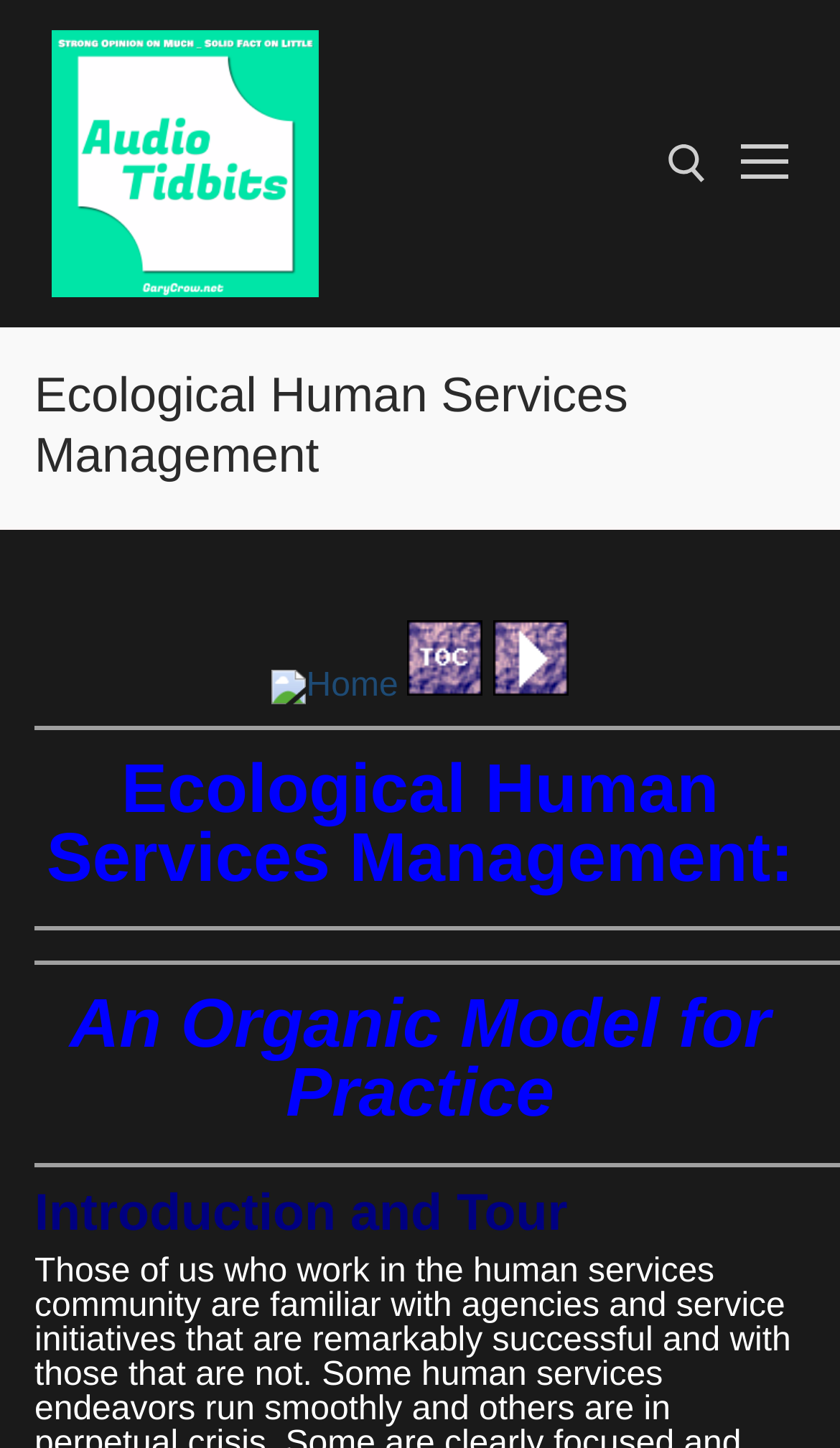Could you provide the bounding box coordinates for the portion of the screen to click to complete this instruction: "Learn about truck accidents"?

None